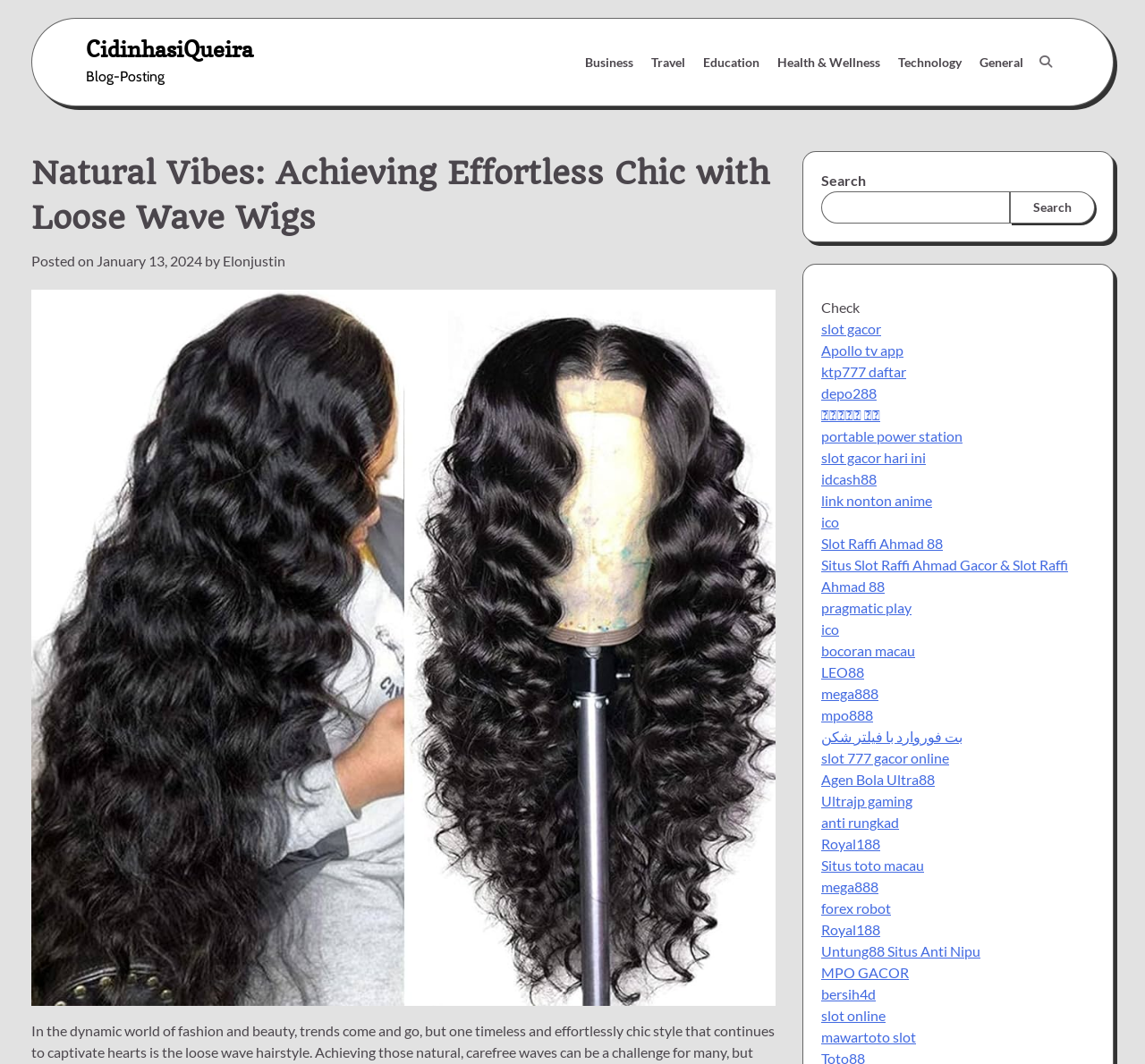Locate the heading on the webpage and return its text.

Natural Vibes: Achieving Effortless Chic with Loose Wave Wigs